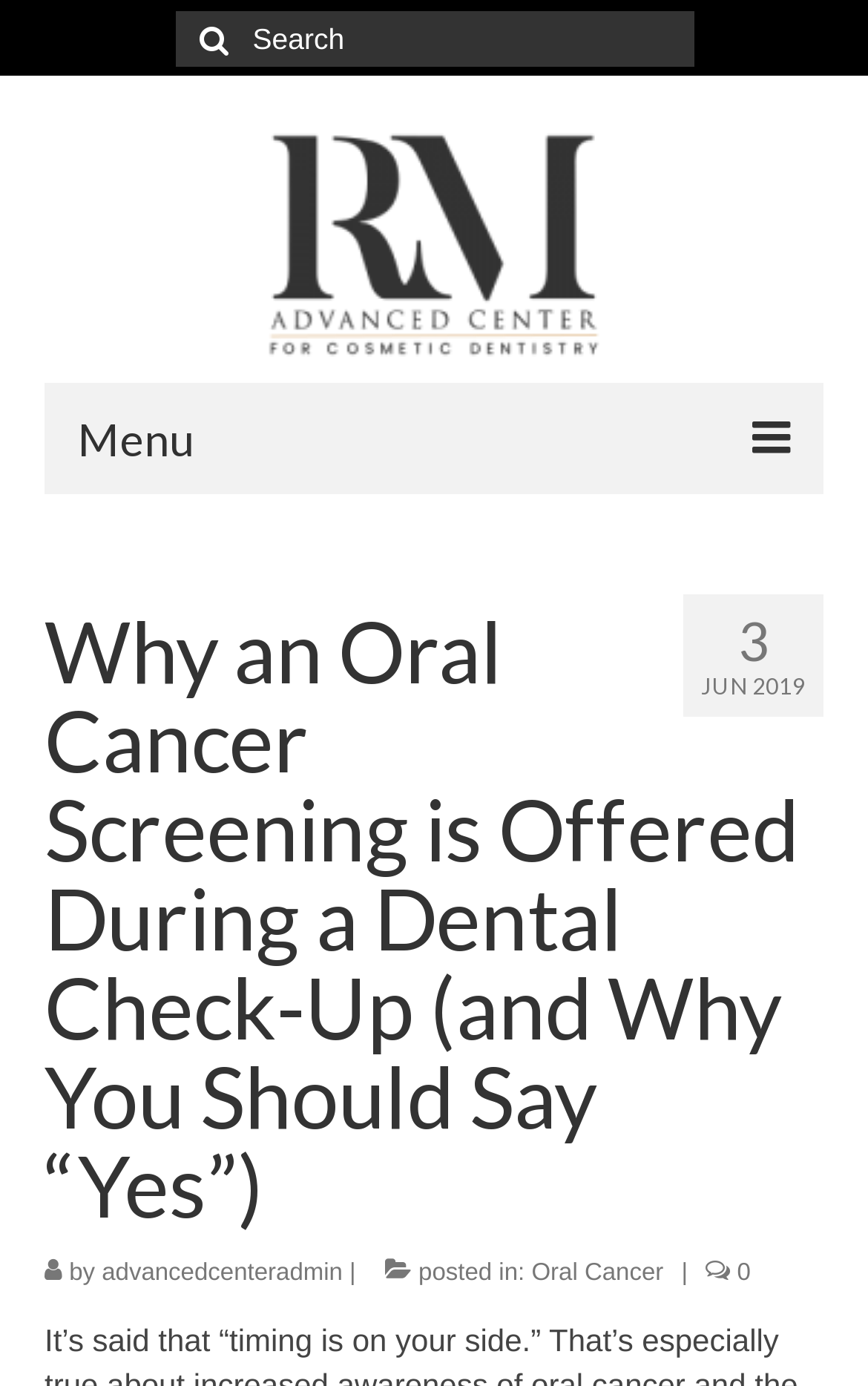Identify the bounding box coordinates of the element that should be clicked to fulfill this task: "Click the menu button". The coordinates should be provided as four float numbers between 0 and 1, i.e., [left, top, right, bottom].

[0.051, 0.276, 0.949, 0.357]